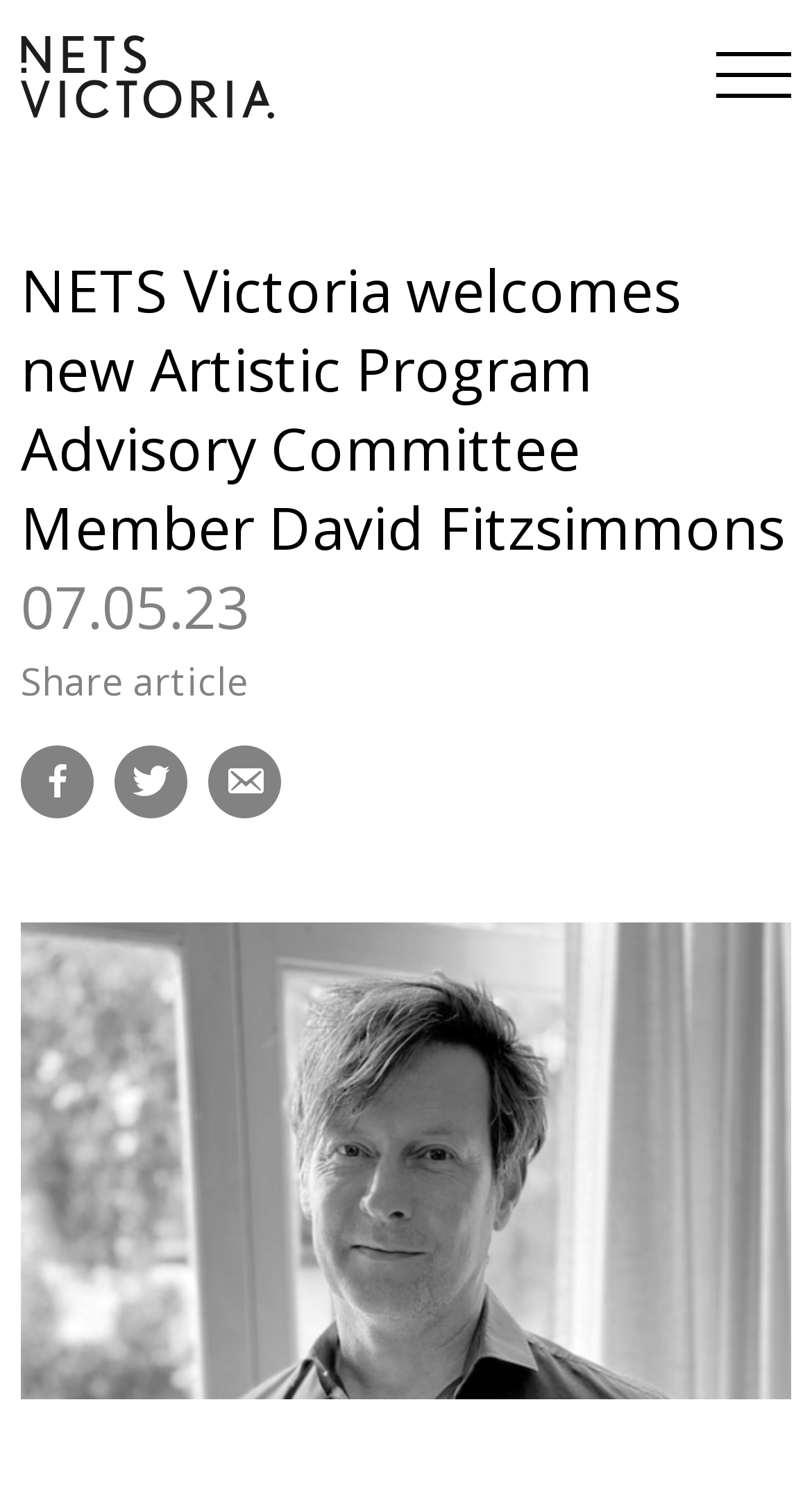Find the bounding box coordinates for the UI element whose description is: "parent_node: Share article". The coordinates should be four float numbers between 0 and 1, in the format [left, top, right, bottom].

[0.141, 0.496, 0.231, 0.545]